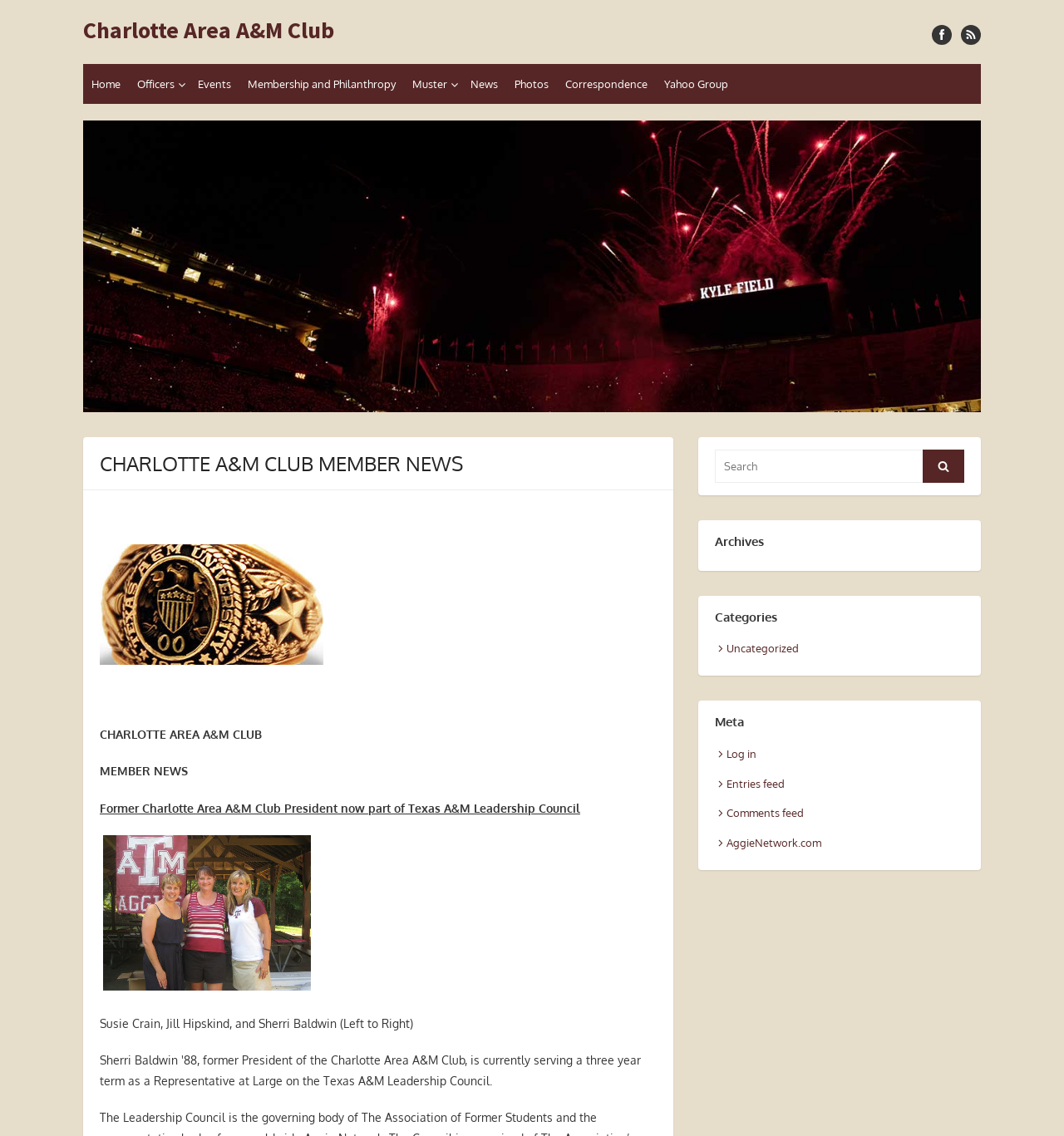Construct a thorough caption encompassing all aspects of the webpage.

The webpage is about the Charlotte Area A&M Club, a community for Texas A&M University alumni and fans in the Charlotte area. At the top left, there is a link to the club's homepage, followed by a series of links to different sections of the website, including "Officers", "Events", "Membership and Philanthropy", and more. 

On the top right, there are two small links, one with an "x" and another with an "M". Below these links, there is a large header that spans almost the entire width of the page, displaying the title "CHARLOTTE A&M CLUB MEMBER NEWS" in bold font. 

Below the header, there is a brief news article about a former Charlotte Area A&M Club President who has joined the Texas A&M Leadership Council. The article includes a photo of three people, Susie Crain, Jill Hipskind, and Sherri Baldwin, with a caption identifying them. 

On the right side of the page, there is a complementary section that takes up about a third of the page's width. This section contains a search bar with a label "Search for:", a button to search, and several headings, including "Archives", "Categories", and "Meta". Below these headings, there are links to various categories, including "Uncategorized", and meta links, such as "Log in" and "Entries feed".